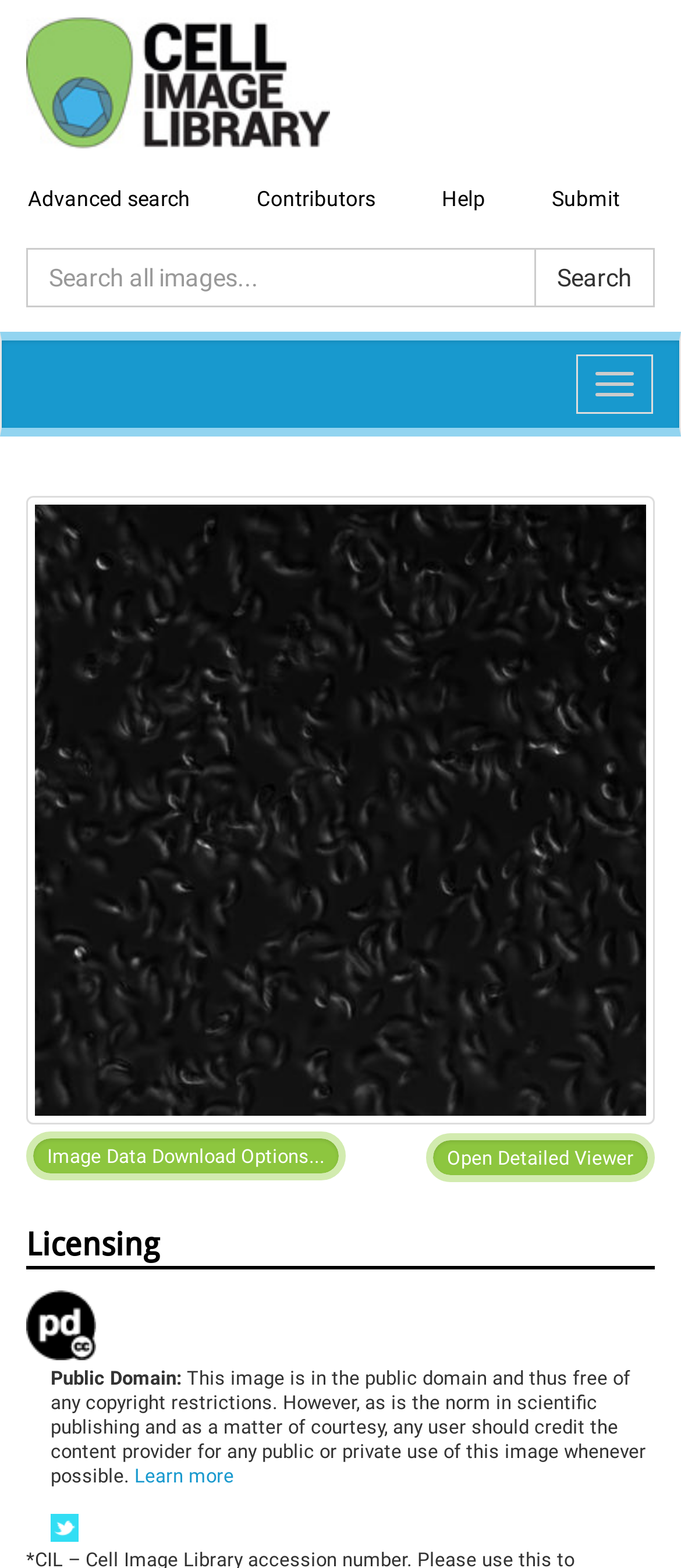Locate the bounding box coordinates of the element I should click to achieve the following instruction: "Learn more about licensing".

[0.197, 0.934, 0.344, 0.949]